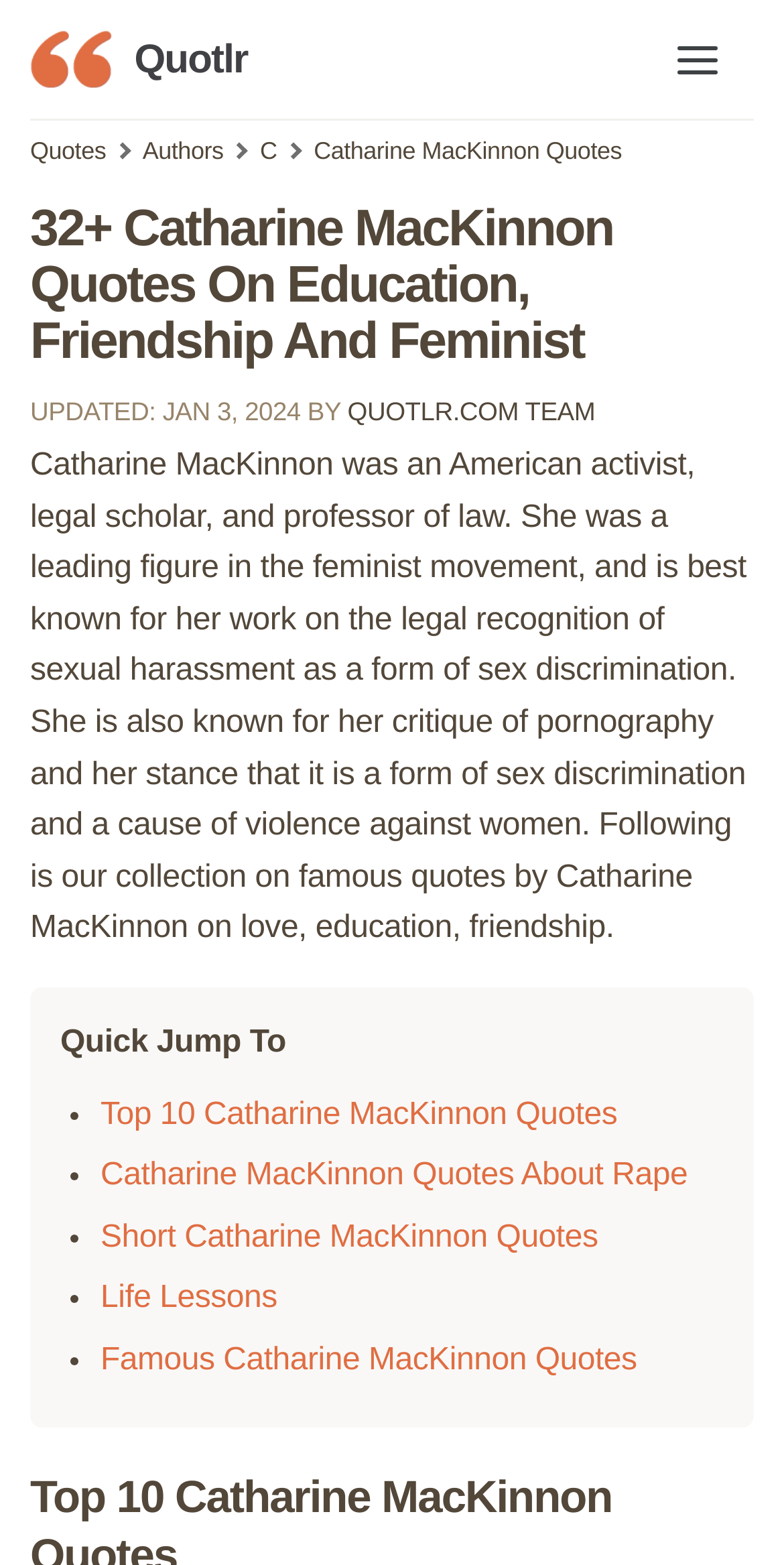Please find and report the primary heading text from the webpage.

32+ Catharine MacKinnon Quotes On Education, Friendship And Feminist